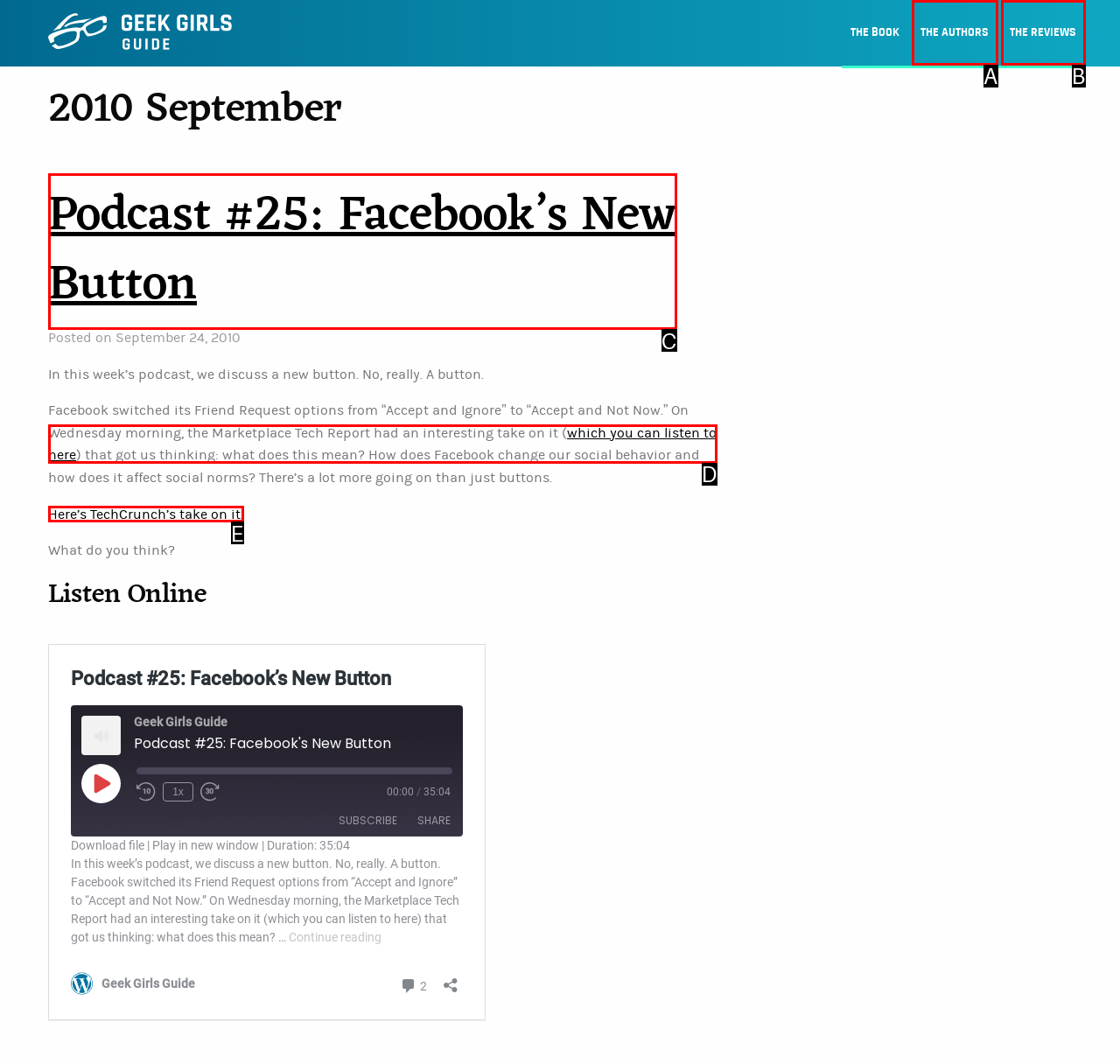Select the letter that aligns with the description: Podcast #25: Facebook’s New Button. Answer with the letter of the selected option directly.

C